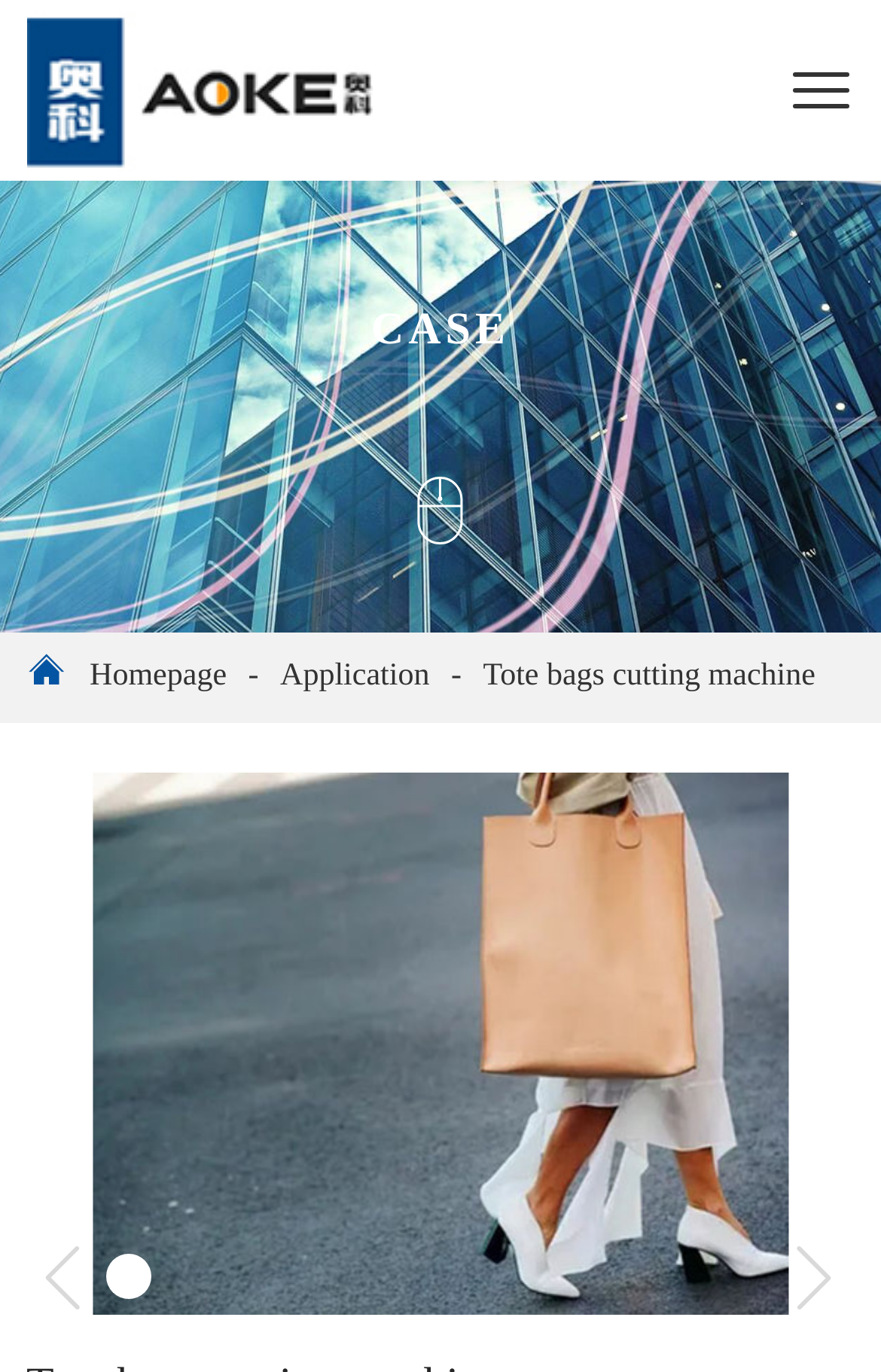Determine the bounding box for the described HTML element: "Terms & Conditions". Ensure the coordinates are four float numbers between 0 and 1 in the format [left, top, right, bottom].

None